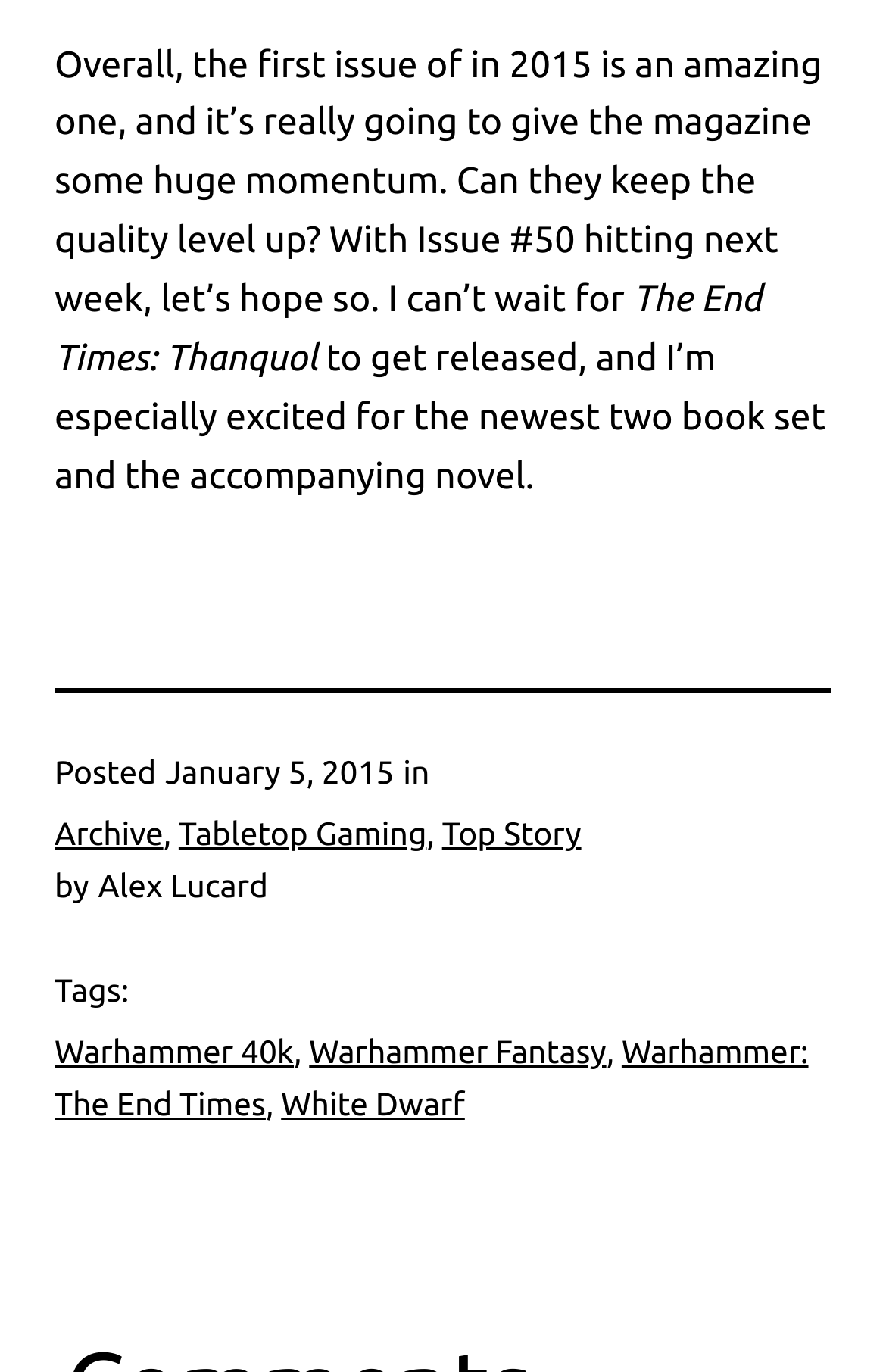Who is the author of the article?
Look at the screenshot and provide an in-depth answer.

The author's name is mentioned in the text as 'Alex Lucard', which is located below the article's main content and above the tags section.